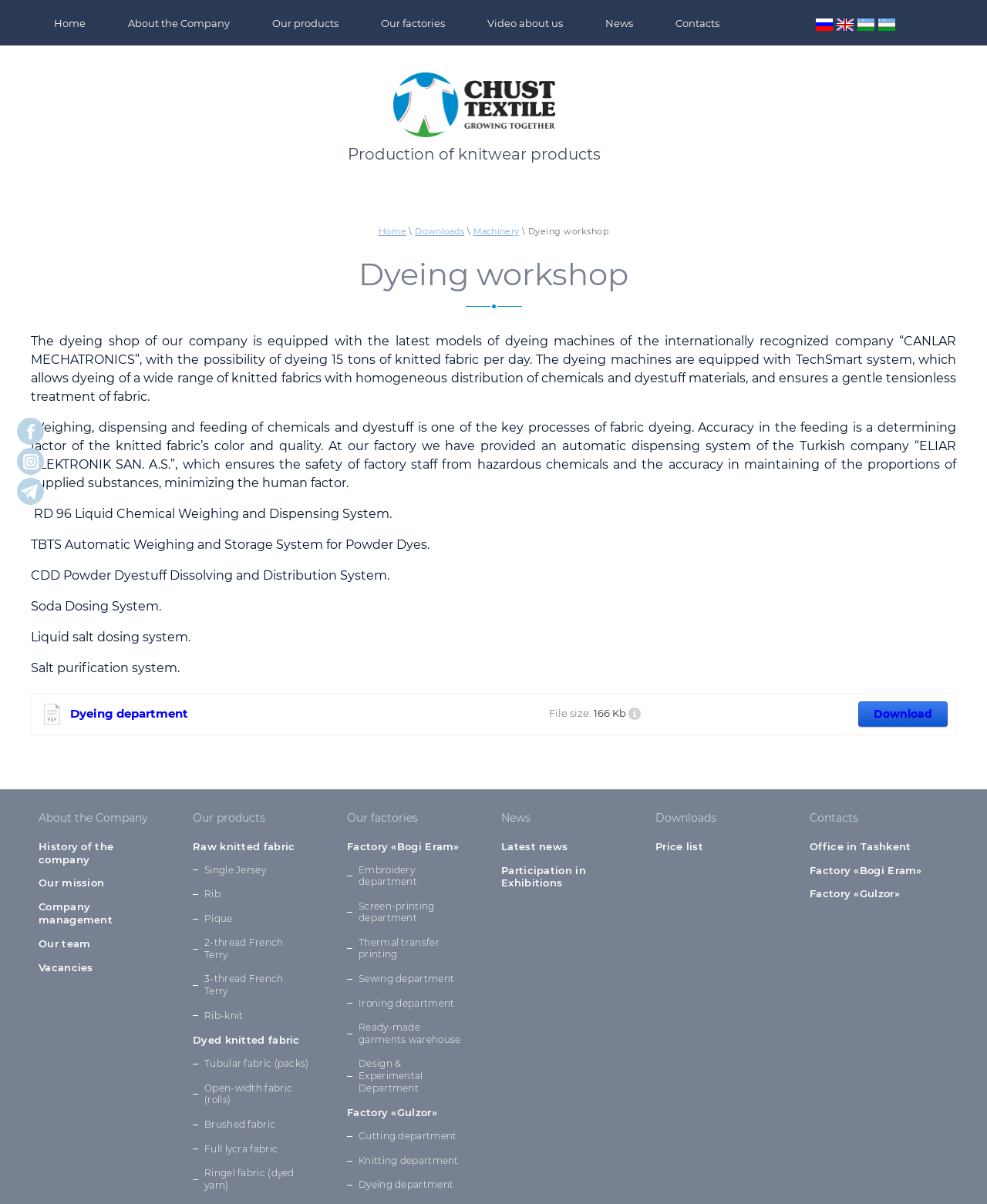Provide a comprehensive description of the webpage.

The webpage is about a dyeing workshop, with a focus on the production of knitwear products. At the top, there is a navigation menu with links to various sections, including "Home", "About the Company", "Our products", "Our factories", "Video about us", "News", and "Contacts". To the right of the navigation menu, there are links to switch between different languages, including Russian, English, and Uzbek.

Below the navigation menu, there is a heading that reads "Dyeing workshop" and an article that provides detailed information about the dyeing process. The article is divided into several sections, each describing a specific aspect of the process, such as the equipment used, the weighing and dispensing of chemicals, and the safety measures in place.

To the right of the article, there is a table with links to various departments, including the dyeing department, embroidery department, and sewing department. There are also links to download files, including a price list.

Further down the page, there are links to other sections of the website, including "About the Company", "Our products", "Our factories", "News", and "Contacts". Each of these sections has its own set of sub-links, providing more detailed information about the company and its activities.

Overall, the webpage provides a comprehensive overview of the dyeing workshop and its operations, with a focus on the production of high-quality knitwear products.